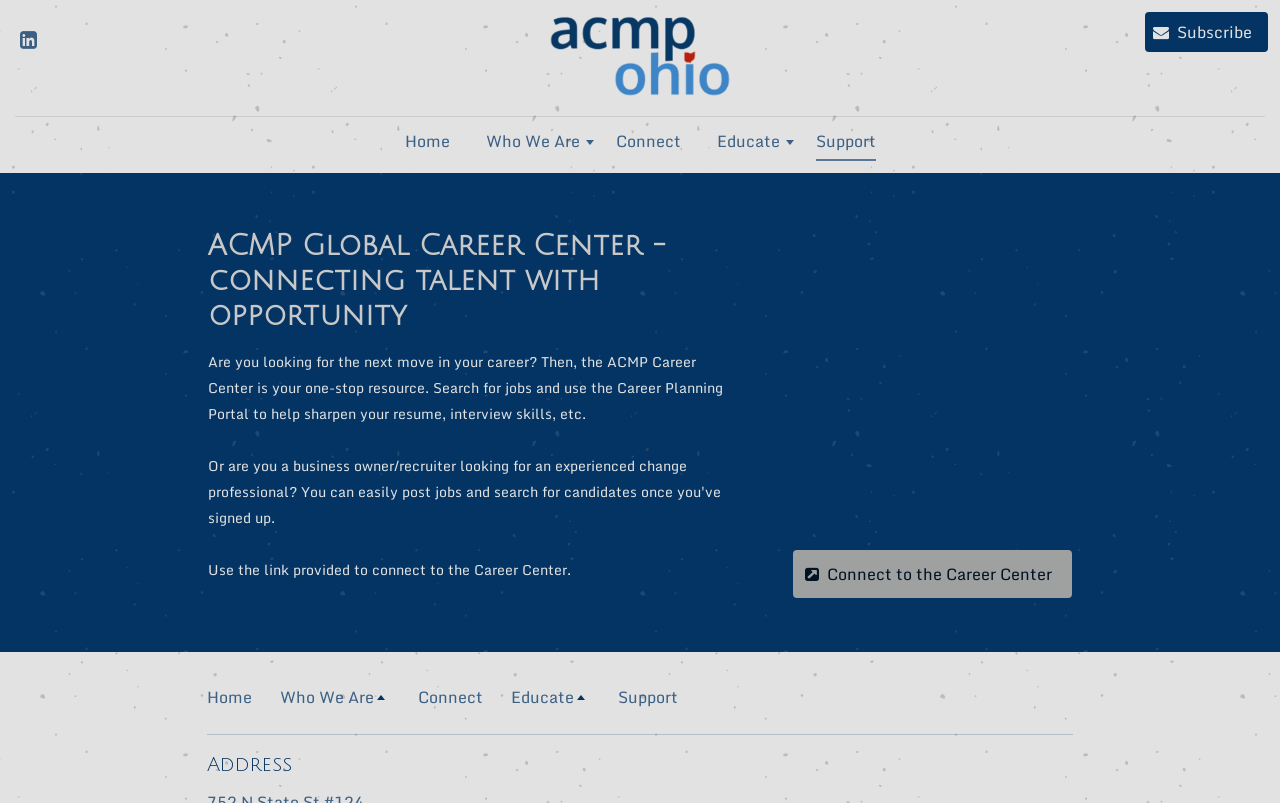Provide the bounding box coordinates for the UI element that is described as: "Who We Are".

[0.219, 0.851, 0.305, 0.884]